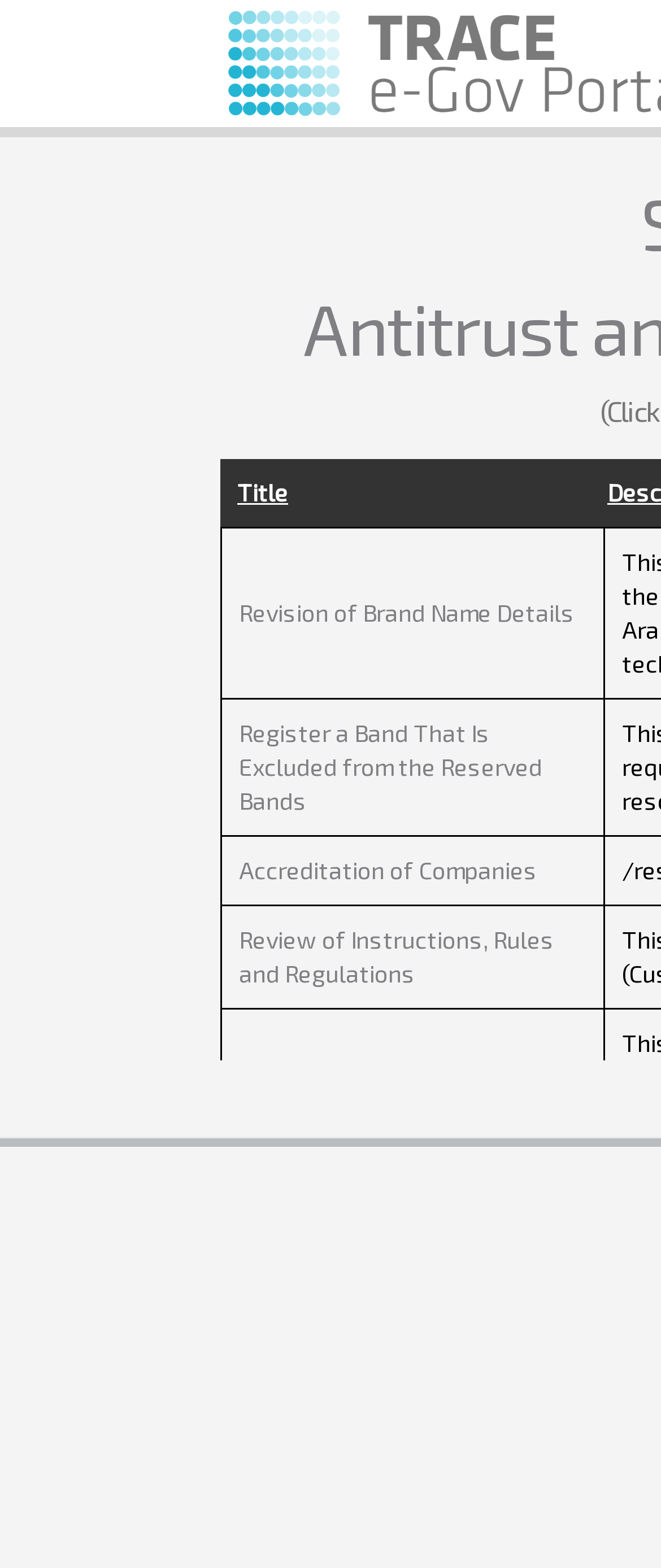What is the first service listed on the page?
Please give a detailed and elaborate answer to the question based on the image.

I looked at the grid cells and their corresponding links. The first grid cell has a link with the text 'Revision of Brand Name Details', which is the first service listed on the page.